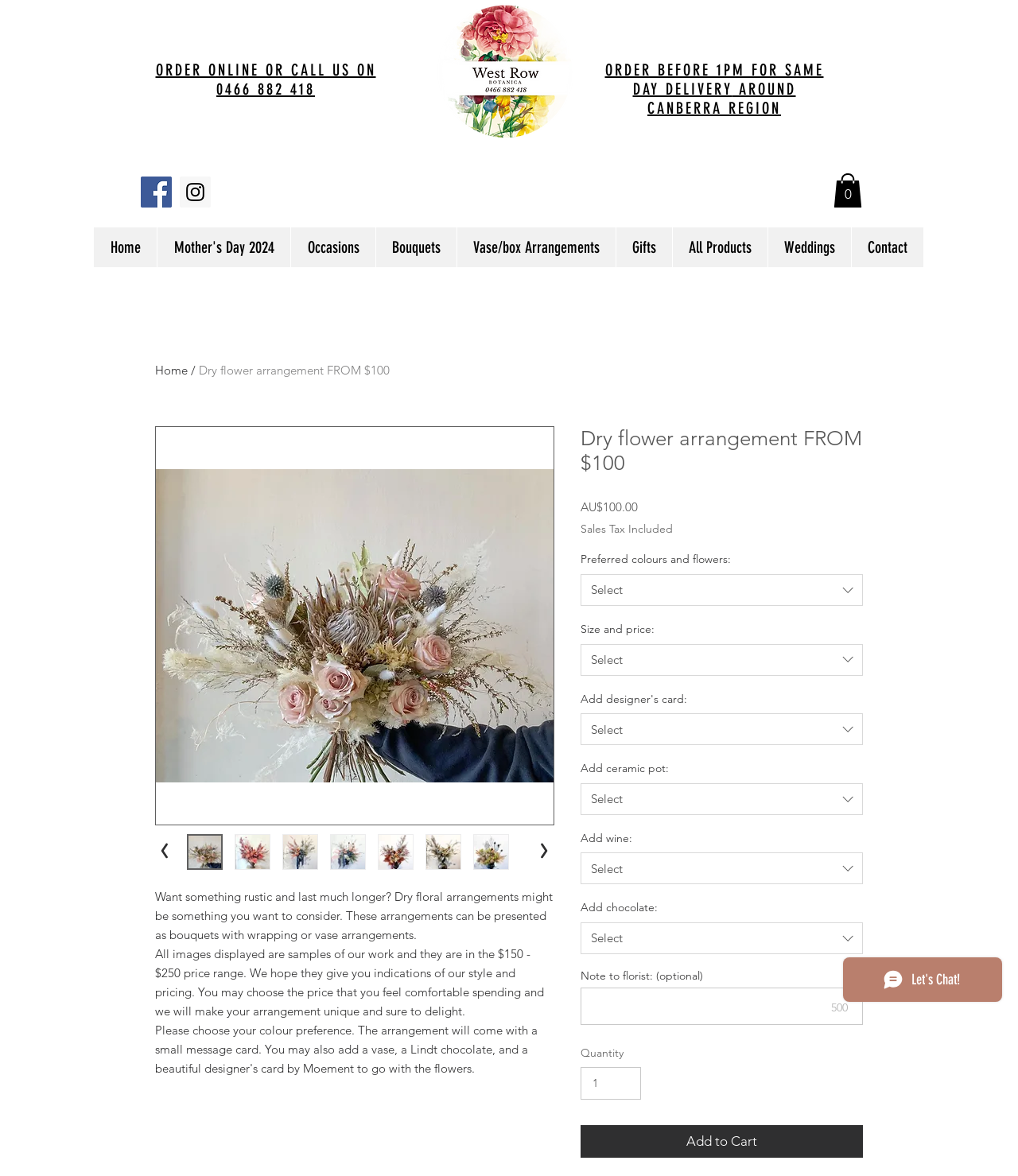Identify the bounding box for the described UI element: "input value="1" aria-label="Quantity" value="1"".

[0.57, 0.907, 0.63, 0.935]